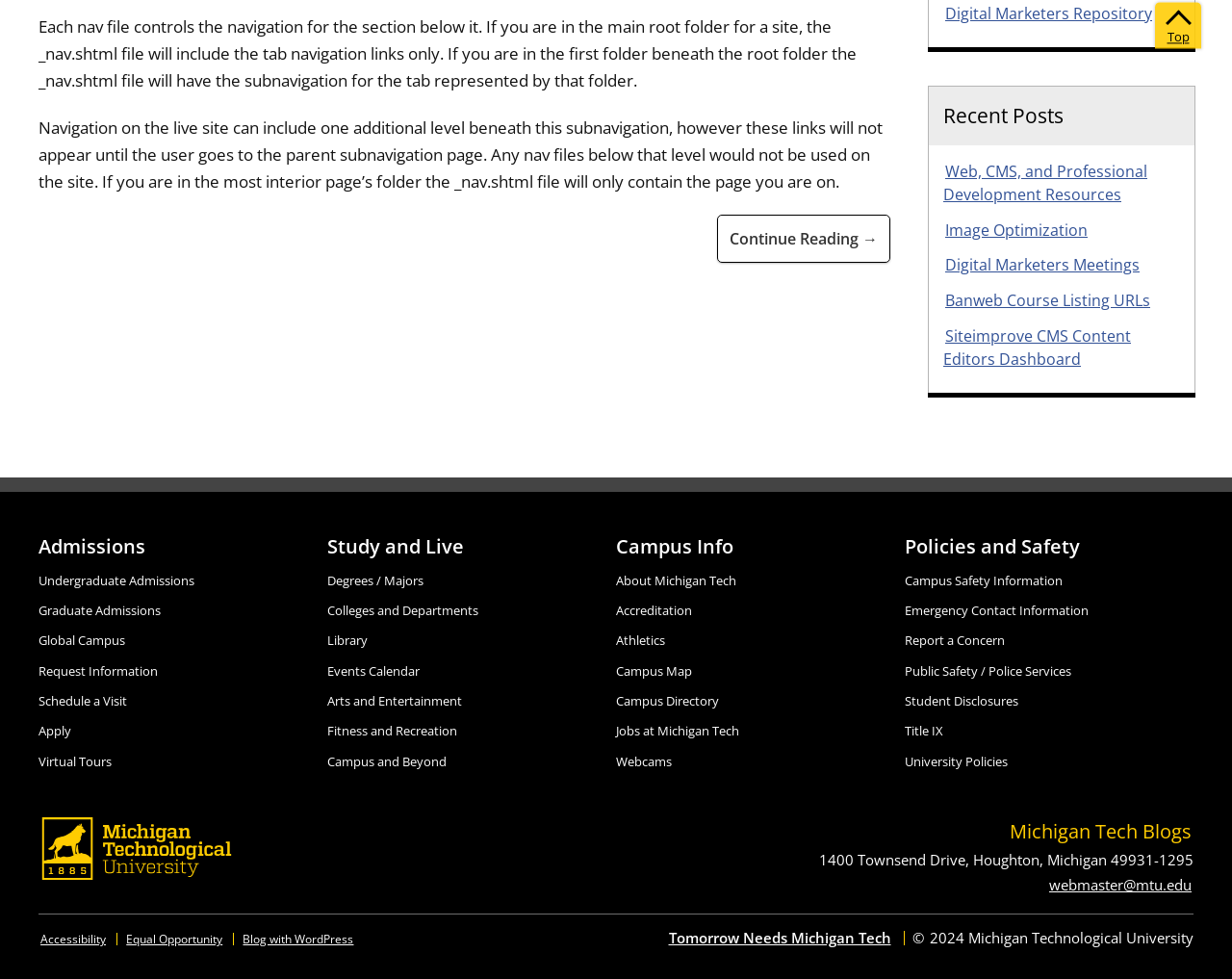Could you find the bounding box coordinates of the clickable area to complete this instruction: "Explore recent posts"?

[0.766, 0.106, 0.958, 0.131]